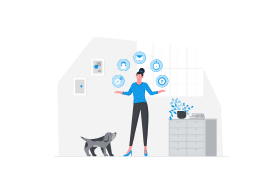What is represented by the icons above the woman's head?
Answer the question with a thorough and detailed explanation.

The various icons floating above the woman's head in the image symbolize communication and connectivity, and include representations of social media, email, and notifications, highlighting her role in a tech-savvy environment.